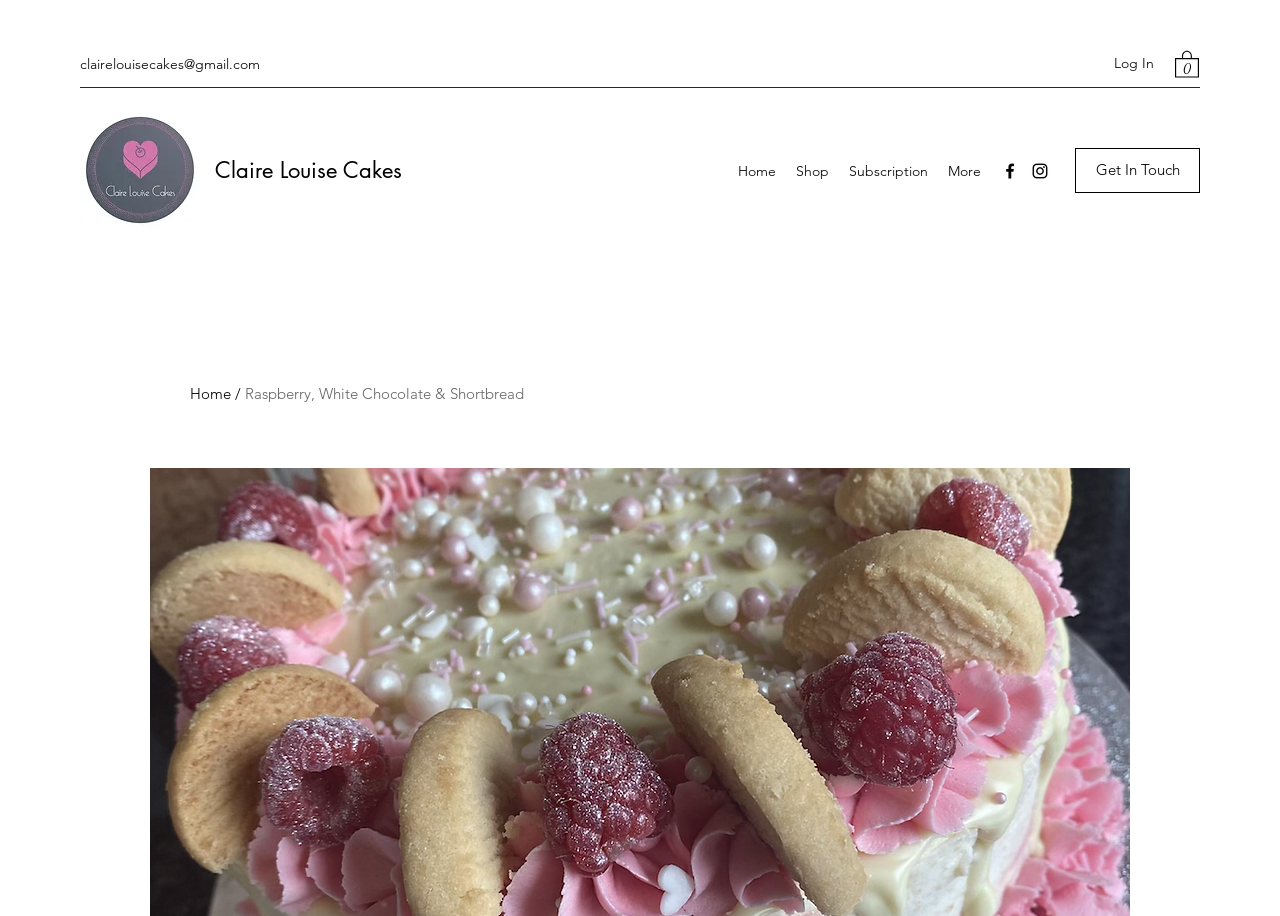Identify the bounding box coordinates for the UI element that matches this description: "Events".

None